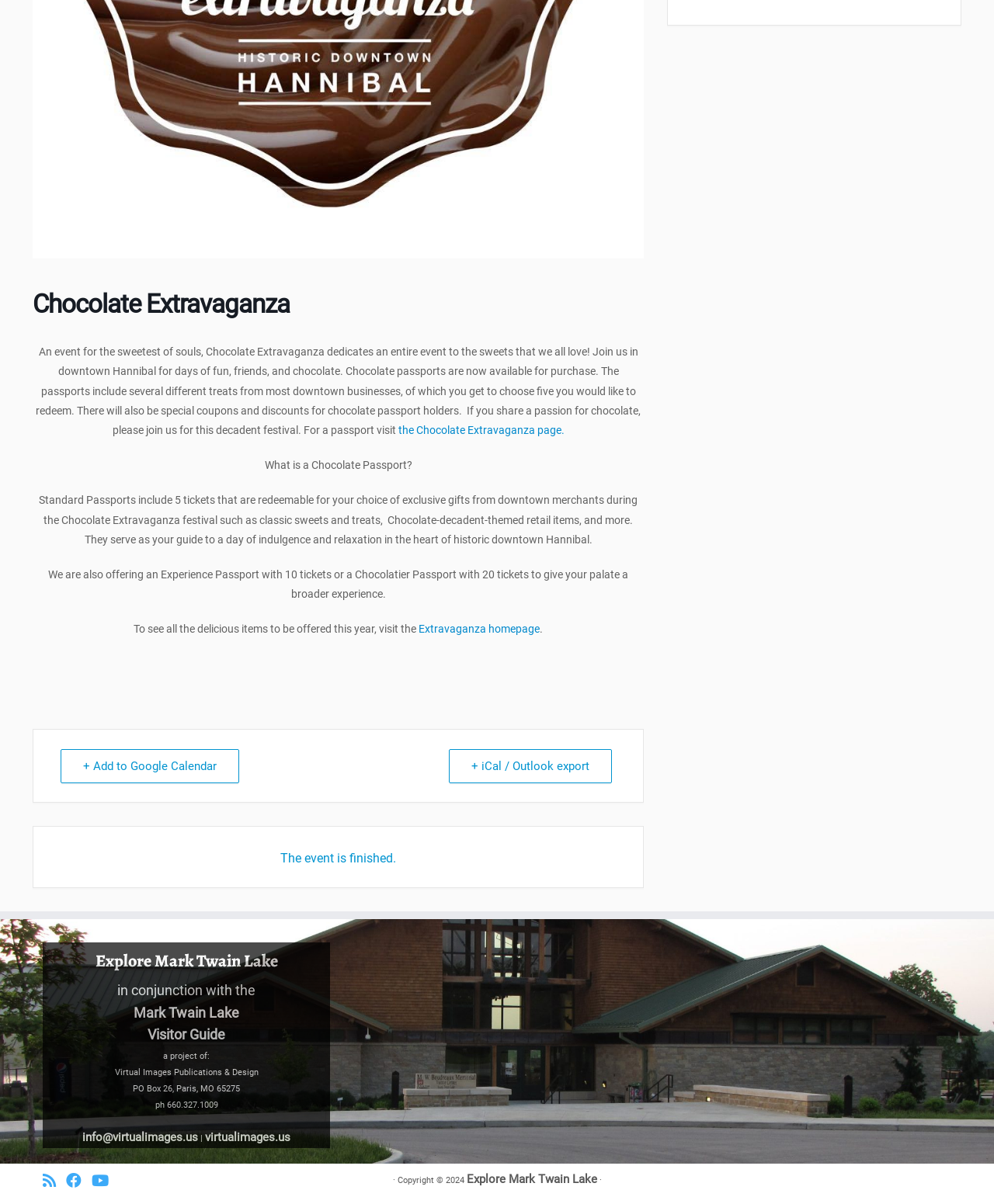Find the bounding box coordinates for the HTML element specified by: "+ Add to Google Calendar".

[0.061, 0.622, 0.241, 0.65]